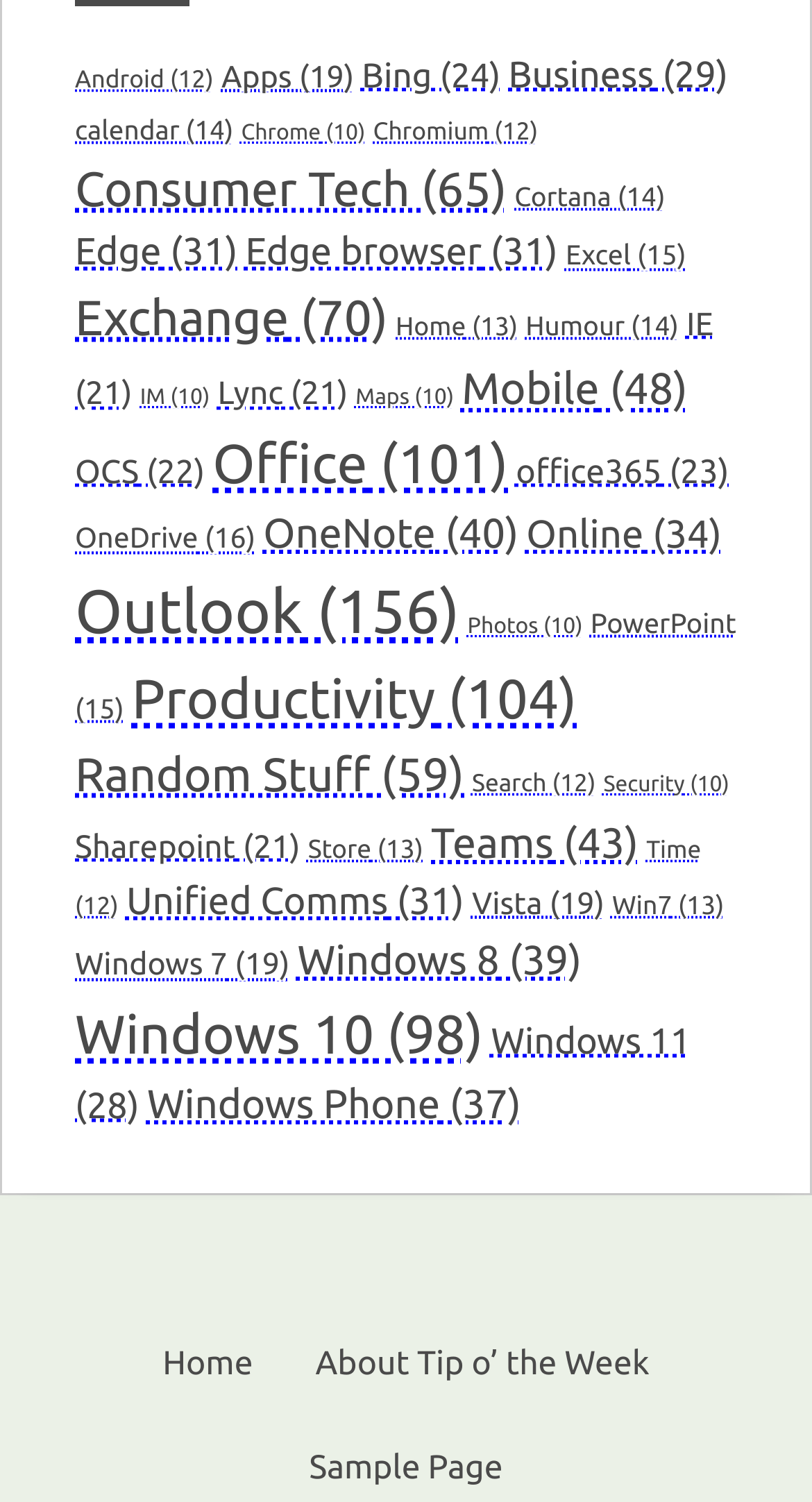Identify the bounding box coordinates of the clickable region necessary to fulfill the following instruction: "Explore Office". The bounding box coordinates should be four float numbers between 0 and 1, i.e., [left, top, right, bottom].

[0.262, 0.288, 0.626, 0.328]